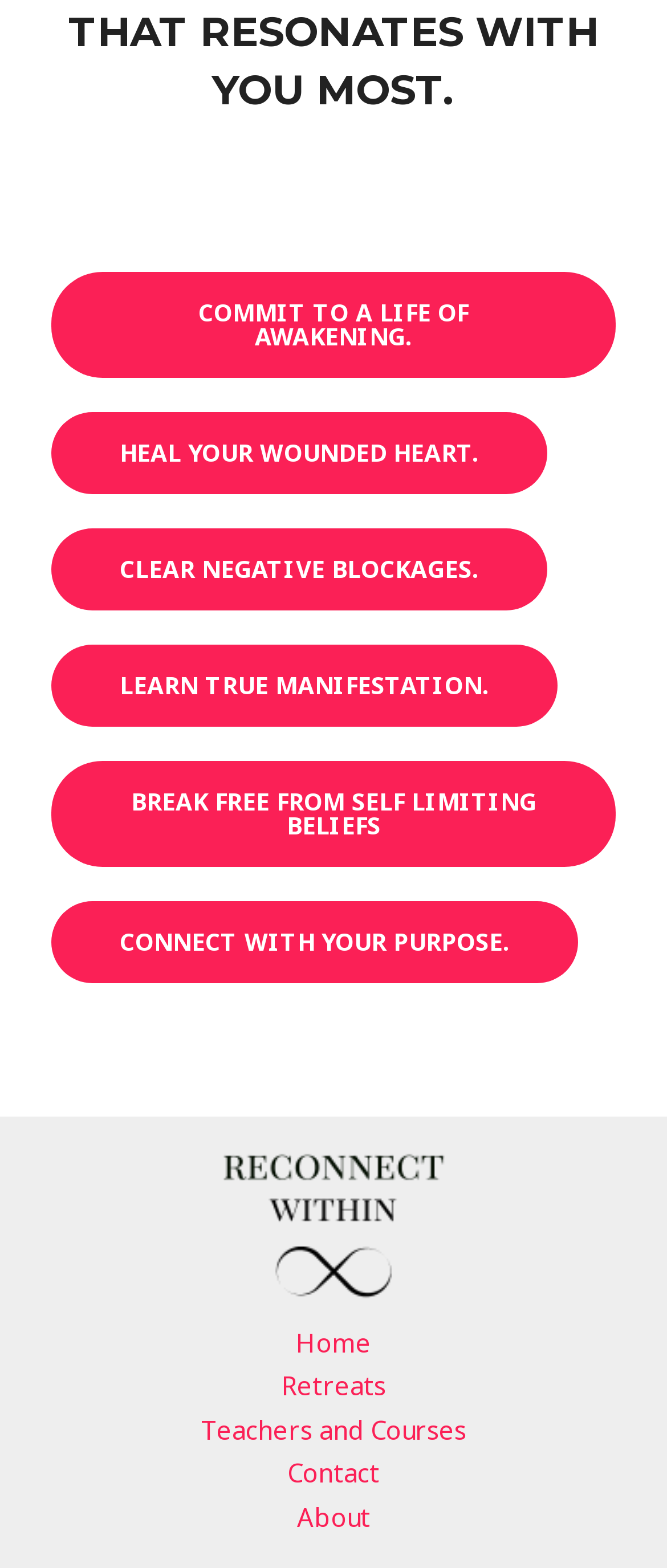Please identify the coordinates of the bounding box that should be clicked to fulfill this instruction: "Click on 'COMMIT TO A LIFE OF AWAKENING'".

[0.077, 0.174, 0.923, 0.241]